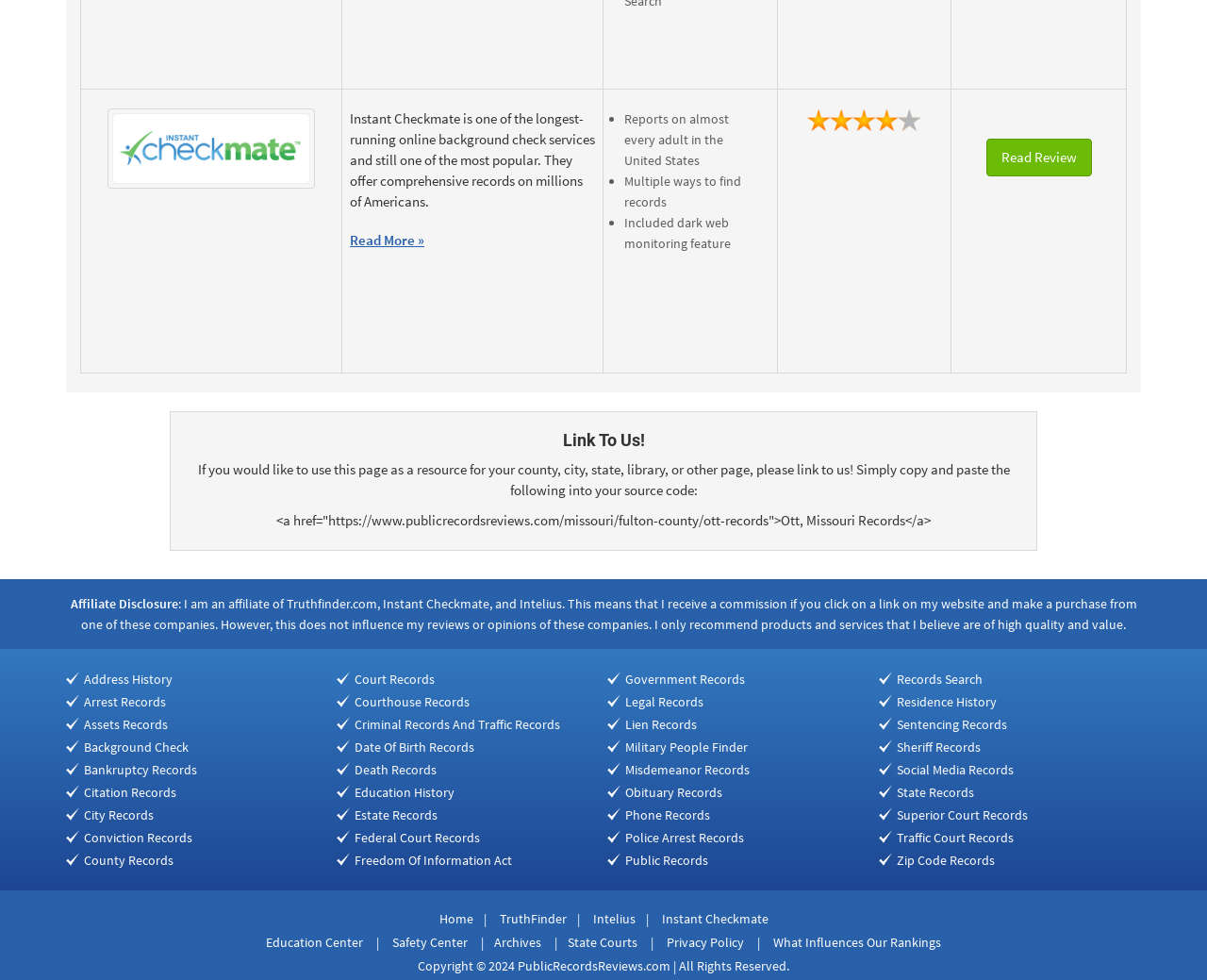Find and indicate the bounding box coordinates of the region you should select to follow the given instruction: "Read more about Instant Checkmate".

[0.29, 0.236, 0.352, 0.254]